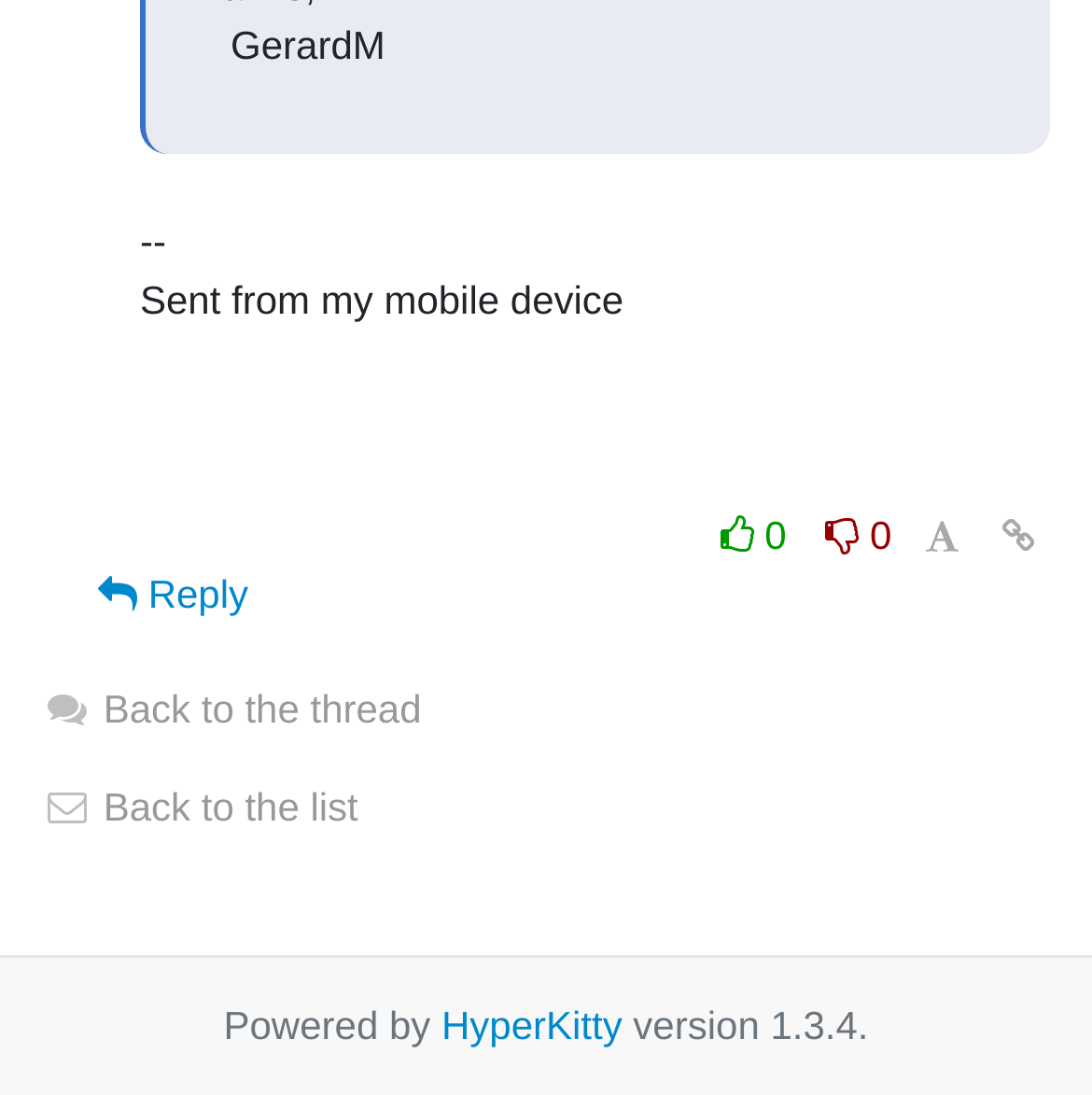Provide the bounding box for the UI element matching this description: "Penn State data protection policy".

None